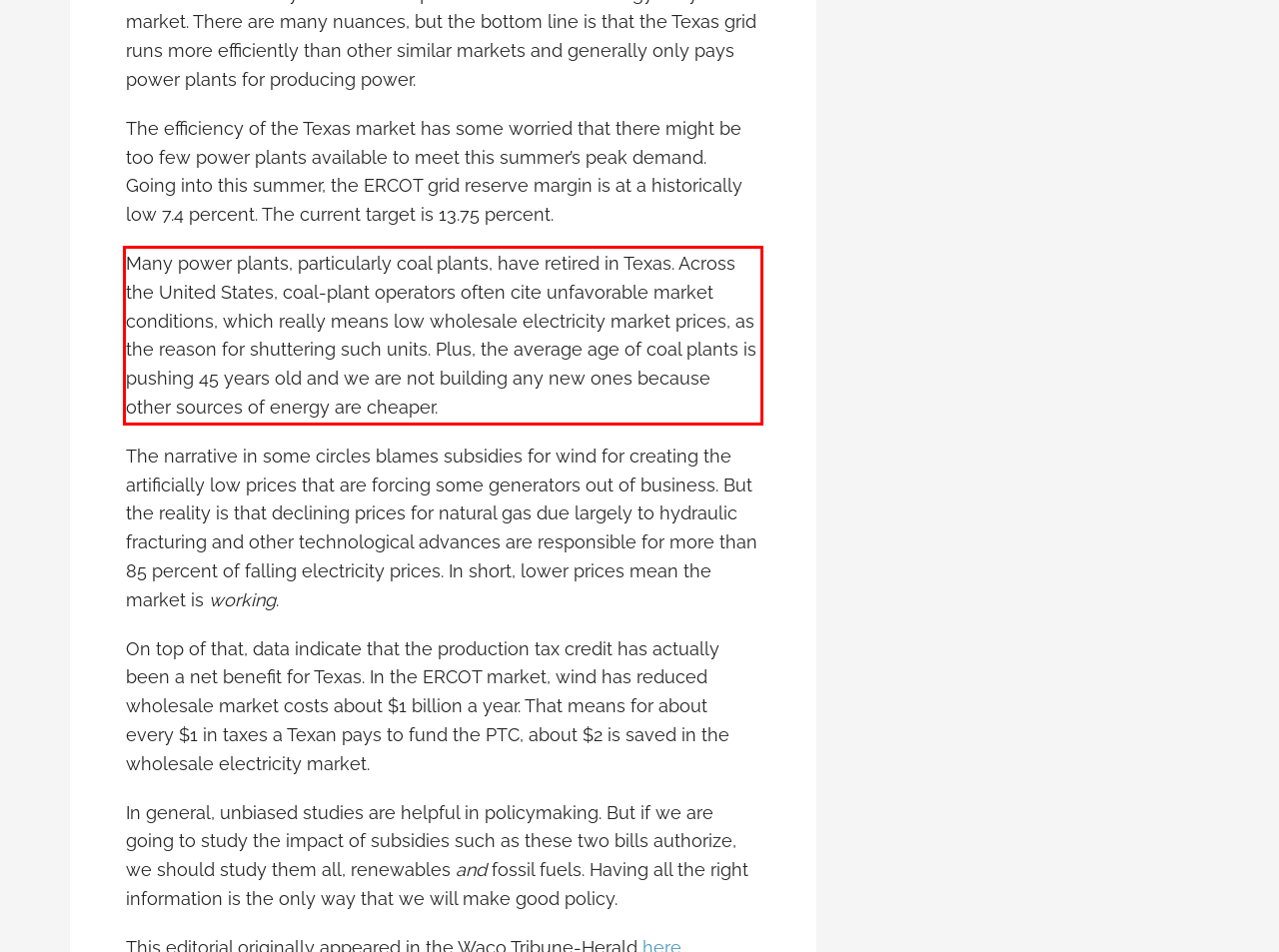Please extract the text content within the red bounding box on the webpage screenshot using OCR.

Many power plants, particularly coal plants, have retired in Texas. Across the United States, coal-plant operators often cite unfavorable market conditions, which really means low wholesale electricity market prices, as the reason for shuttering such units. Plus, the average age of coal plants is pushing 45 years old and we are not building any new ones because other sources of energy are cheaper.